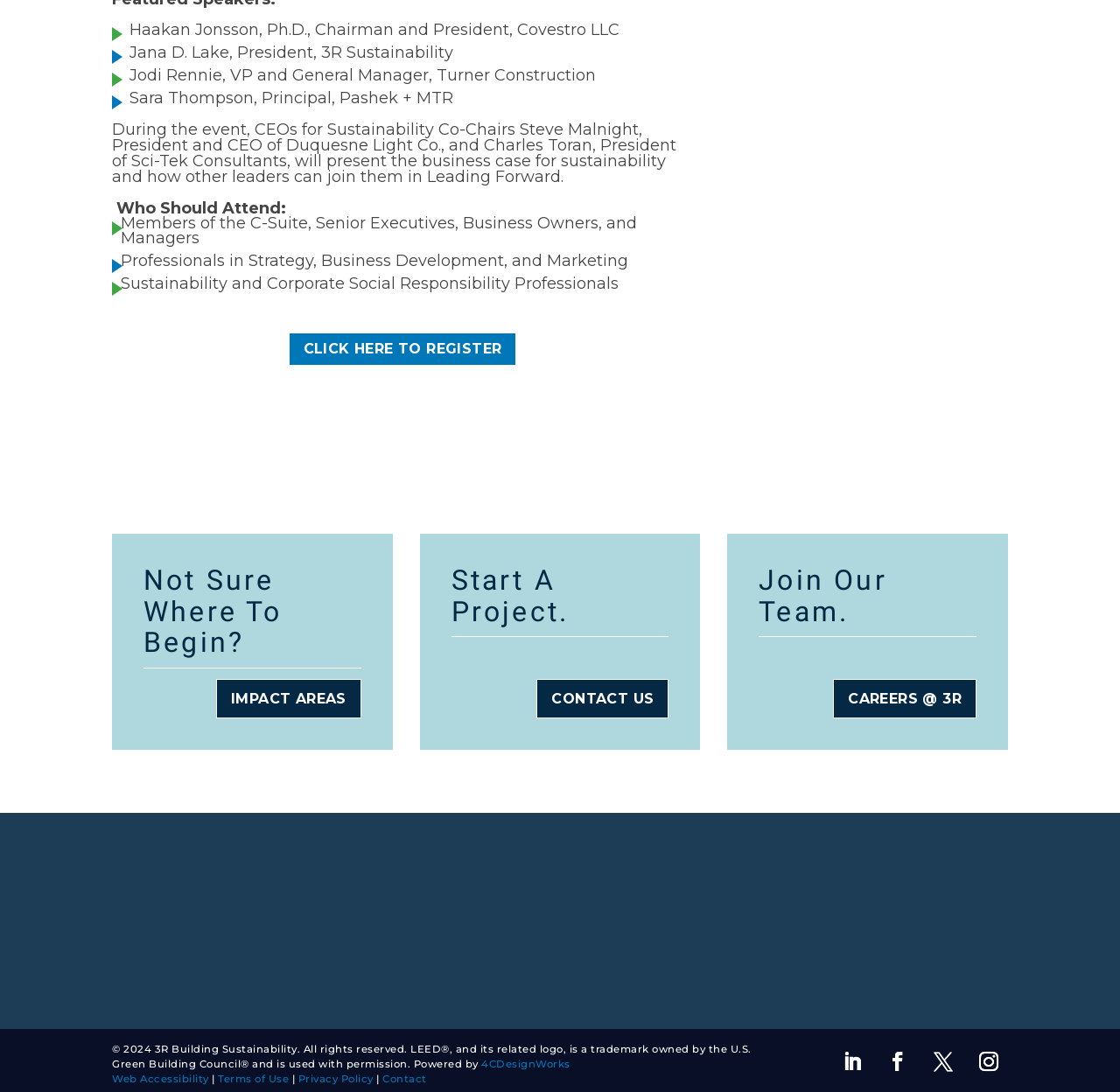Can you find the bounding box coordinates for the element to click on to achieve the instruction: "Visit 4CDesignWorks"?

[0.43, 0.969, 0.509, 0.98]